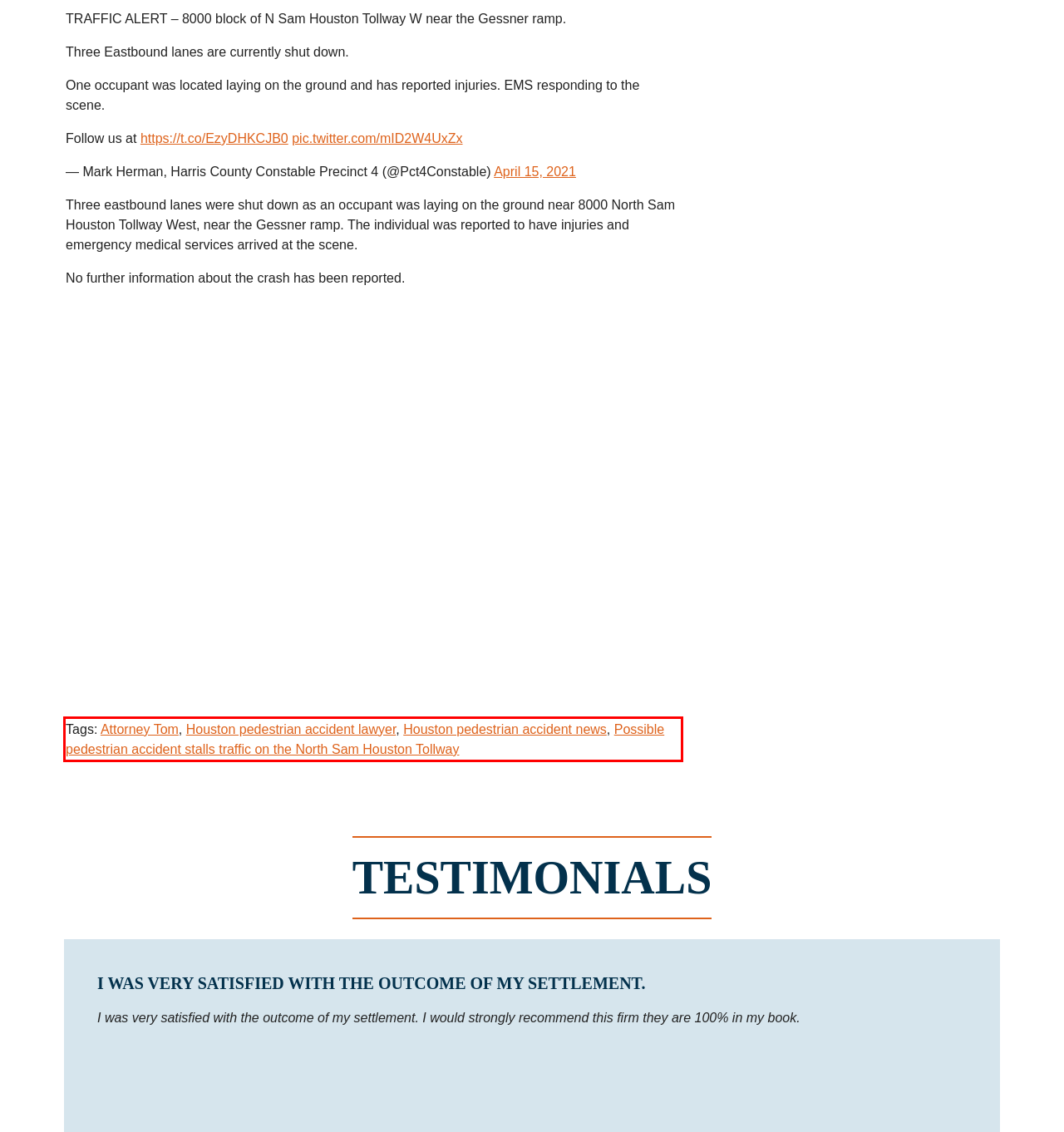With the provided screenshot of a webpage, locate the red bounding box and perform OCR to extract the text content inside it.

Tags: Attorney Tom, Houston pedestrian accident lawyer, Houston pedestrian accident news, Possible pedestrian accident stalls traffic on the North Sam Houston Tollway